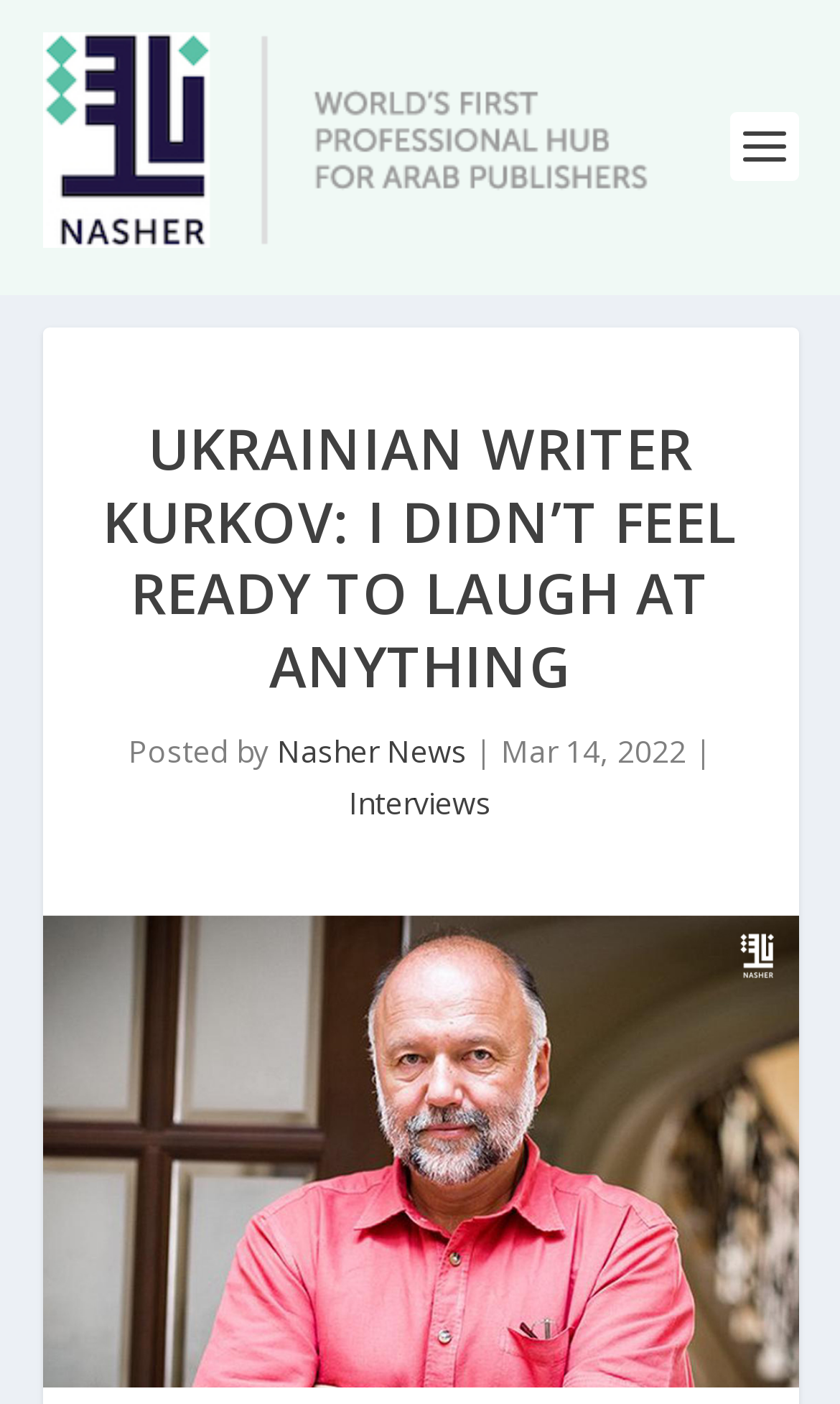What is the date of the interview?
Using the visual information, respond with a single word or phrase.

Mar 14, 2022